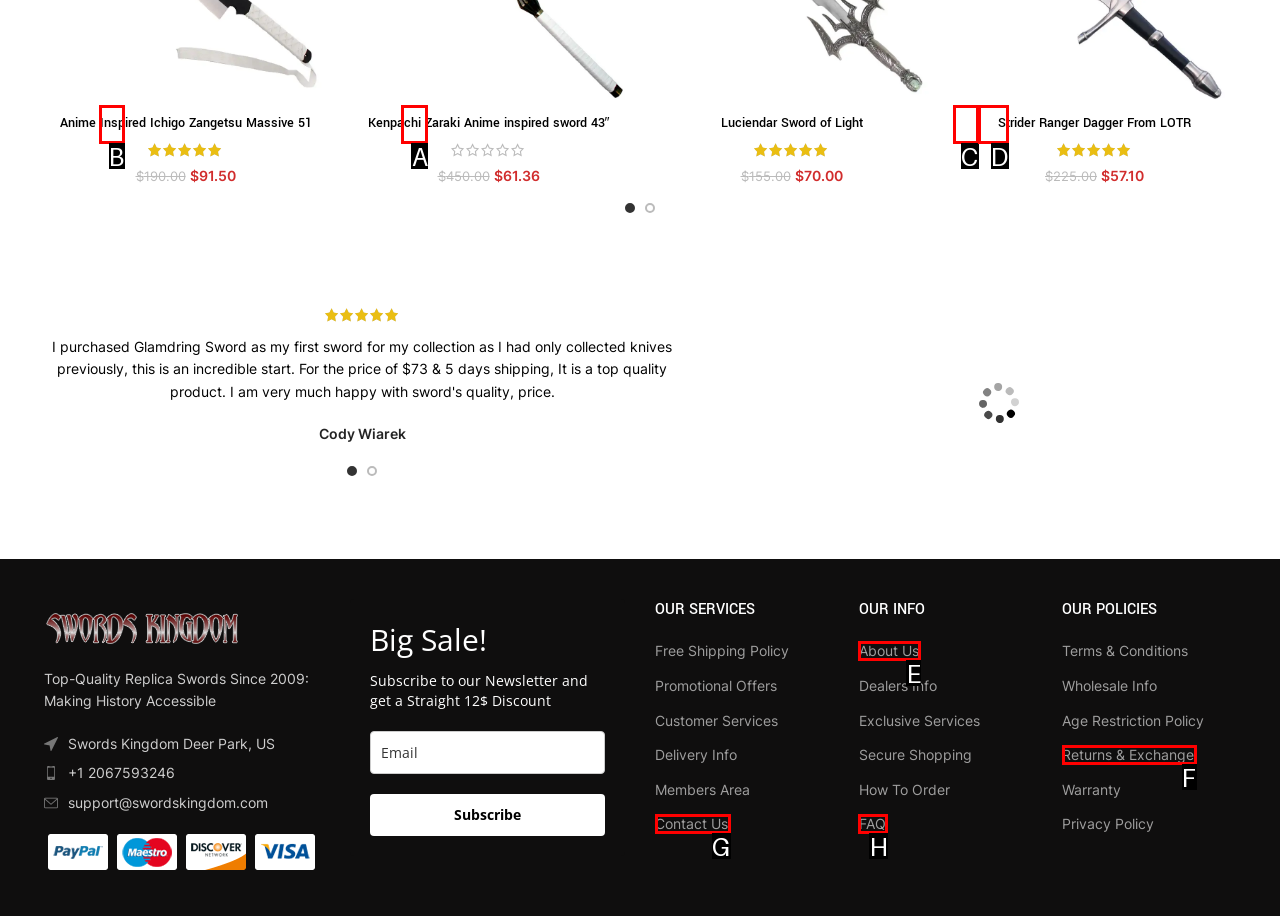Tell me which one HTML element I should click to complete the following instruction: Increase product quantity of 'Kenpachi Zaraki Anime inspired sword 43″'
Answer with the option's letter from the given choices directly.

A